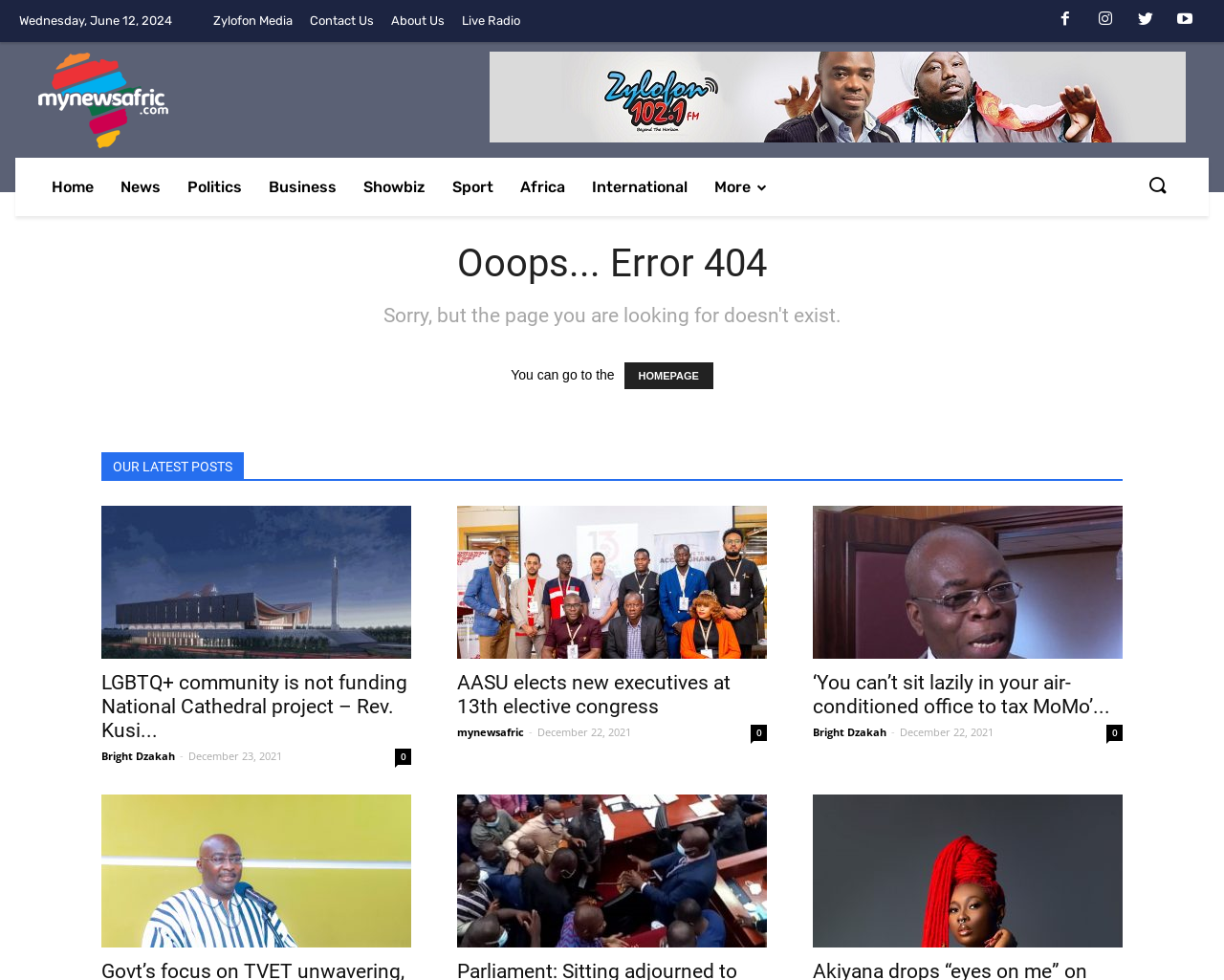Please find the bounding box coordinates of the section that needs to be clicked to achieve this instruction: "Click on the 'HOMEPAGE' link".

[0.51, 0.37, 0.583, 0.397]